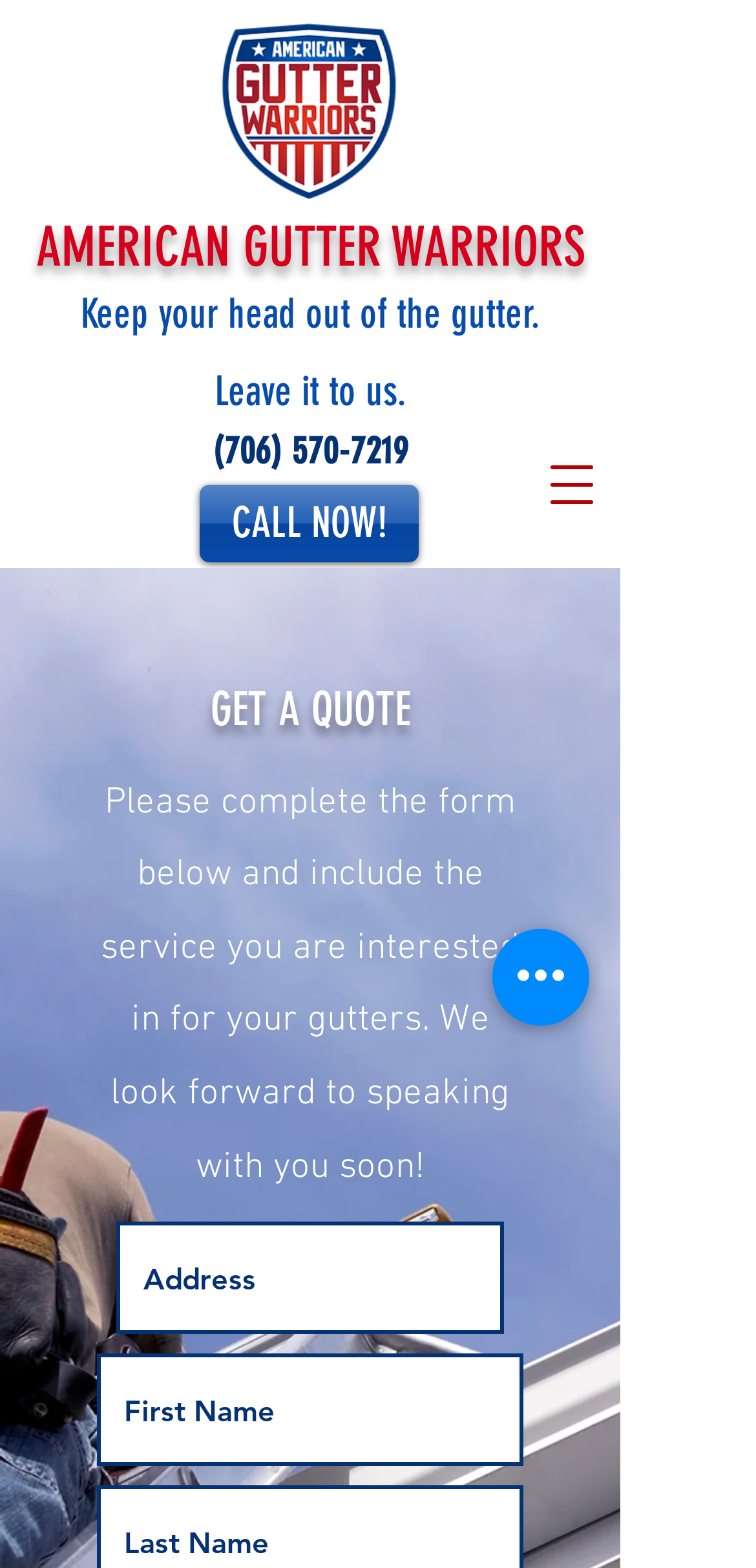Based on the image, please elaborate on the answer to the following question:
What is the name of the company?

I found the company name by looking at the image element with the text 'American%20Gutter%20Warriors%20-%20FINAL' and also the link element with the text 'AMERICAN GUTTER WARRIORS' which suggests that the company name is American Gutter Warriors.